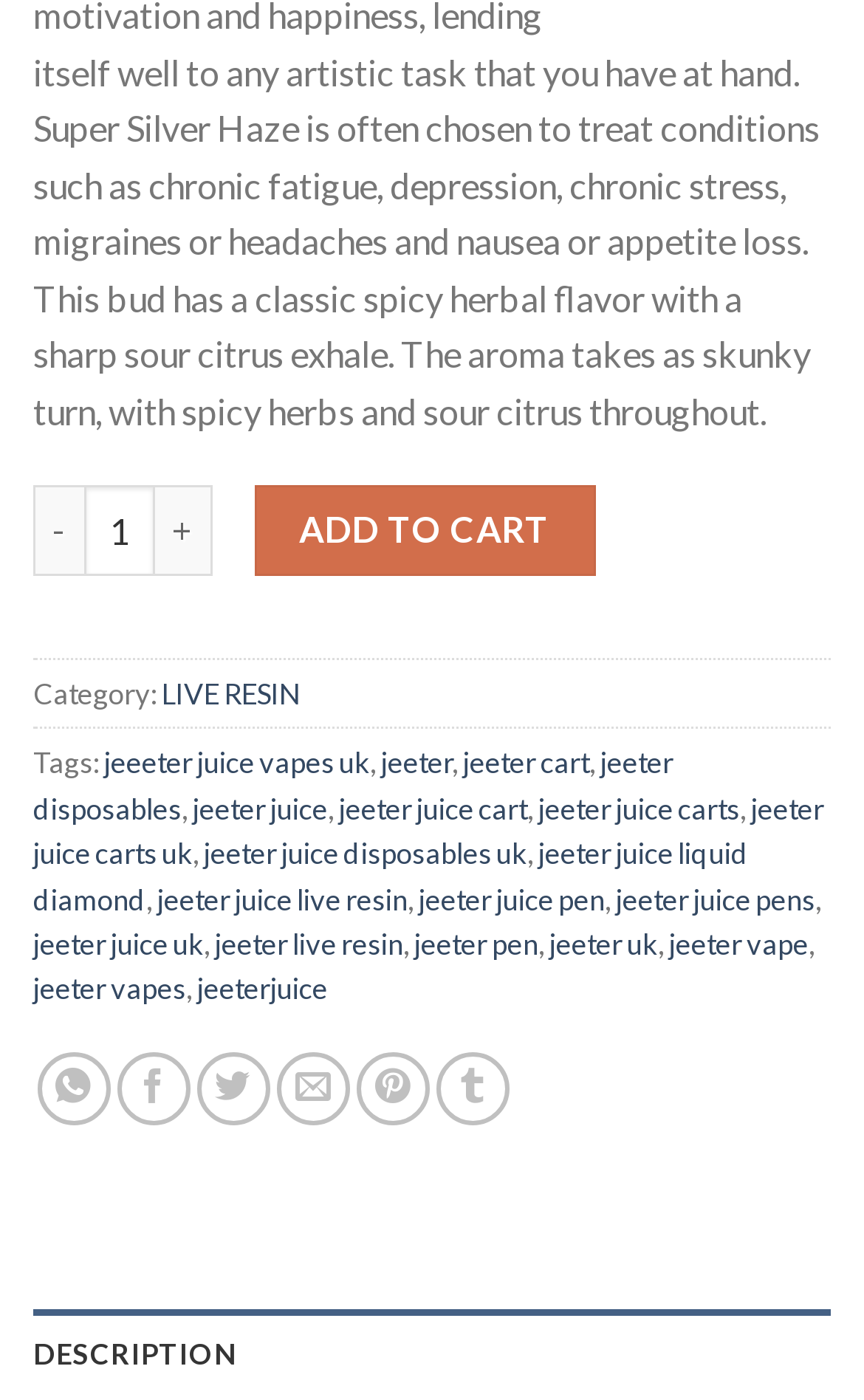What is the name of the product?
Look at the screenshot and respond with a single word or phrase.

JEETER JUICE SUPER SILVER HAZE